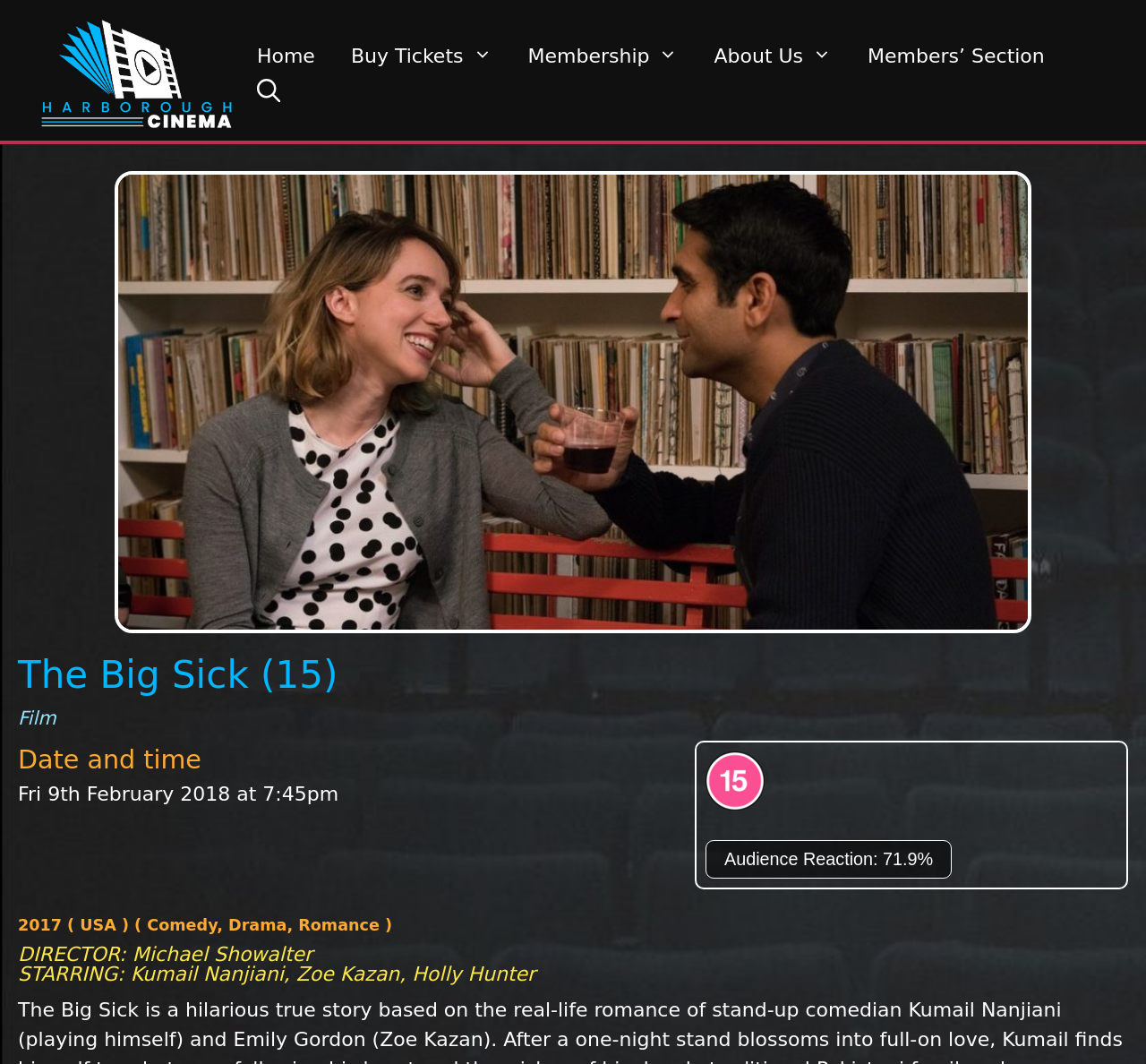What is the audience reaction to the film?
Please answer the question with a detailed and comprehensive explanation.

The audience reaction to the film can be found in the section below the film title, where it is written as 'Audience Reaction: 71.9%'.